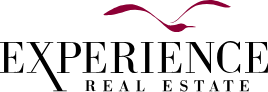Generate an elaborate caption for the image.

The image features the logo of "EXPERIENCE REAL ESTATE," showcasing a sleek and modern design. The word "EXPERIENCE" is prominently displayed in bold, black letters, while the phrase "REAL ESTATE" is elegantly placed beneath it in a slightly smaller font. The logo is highlighted by a subtle maroon accent, adding a touch of sophistication. This branding reflects the company's dedication to providing exceptional real estate services, emphasizing their local expertise in the Rhode Island market, particularly in South Kingstown.